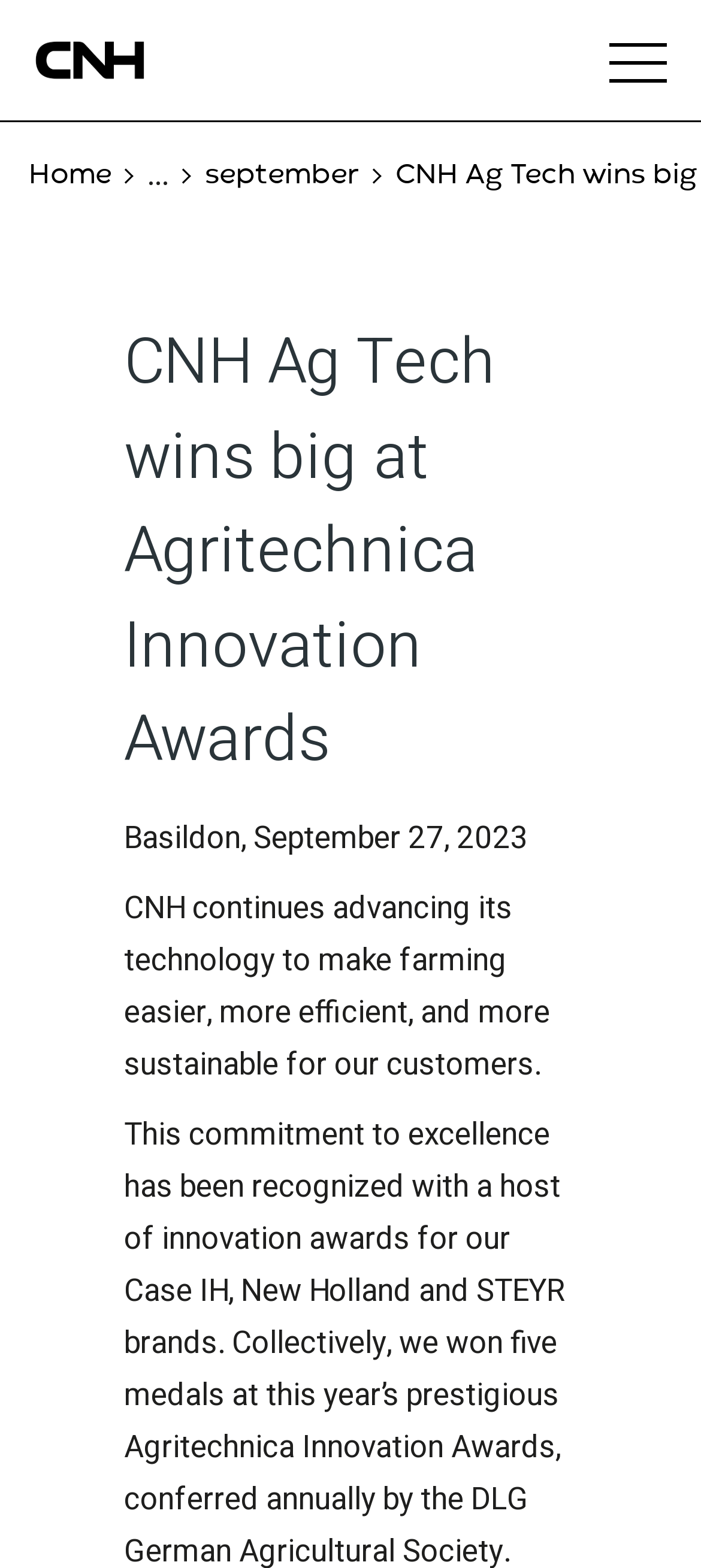What is the name of the company that won an award?
Please describe in detail the information shown in the image to answer the question.

The webpage has a heading that says 'CNH Ag Tech wins big at Agritechnica Innovation Awards', which indicates that CNH is the company that won an award.